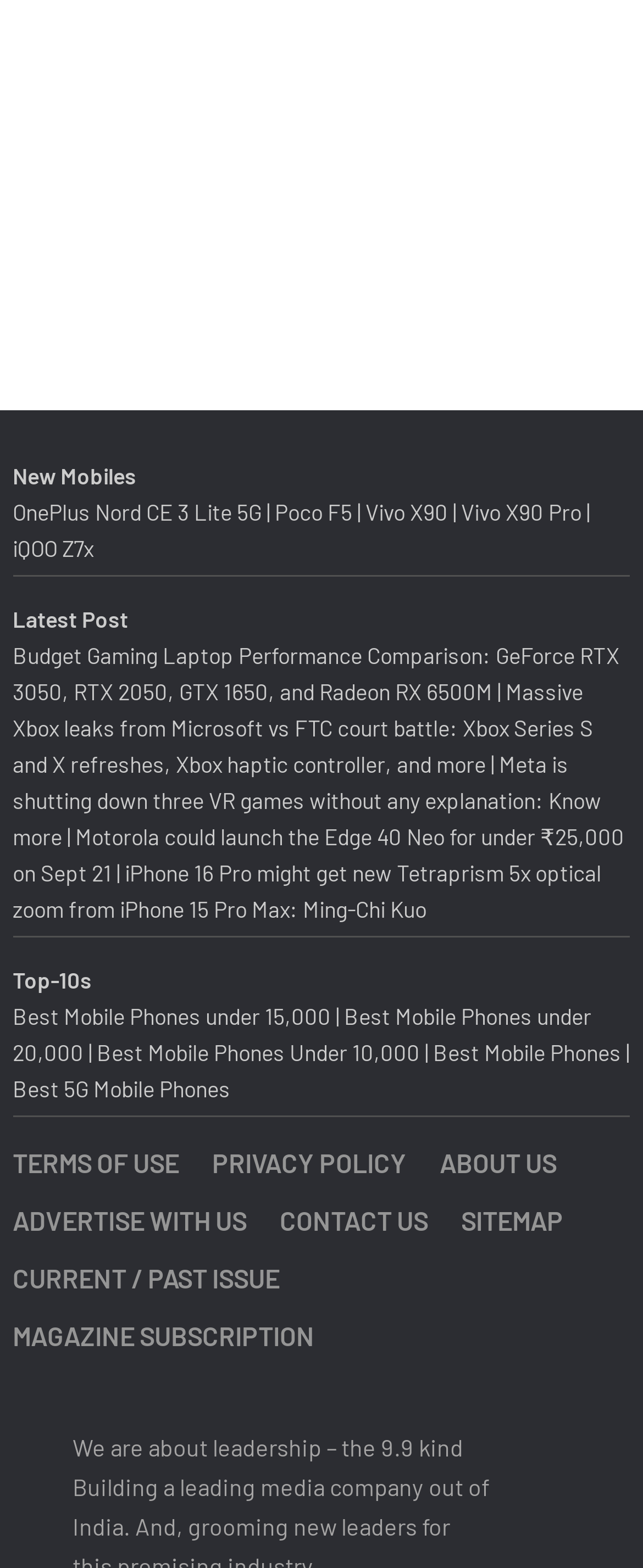Provide the bounding box coordinates of the UI element that matches the description: "SiteMap".

[0.717, 0.763, 0.876, 0.794]